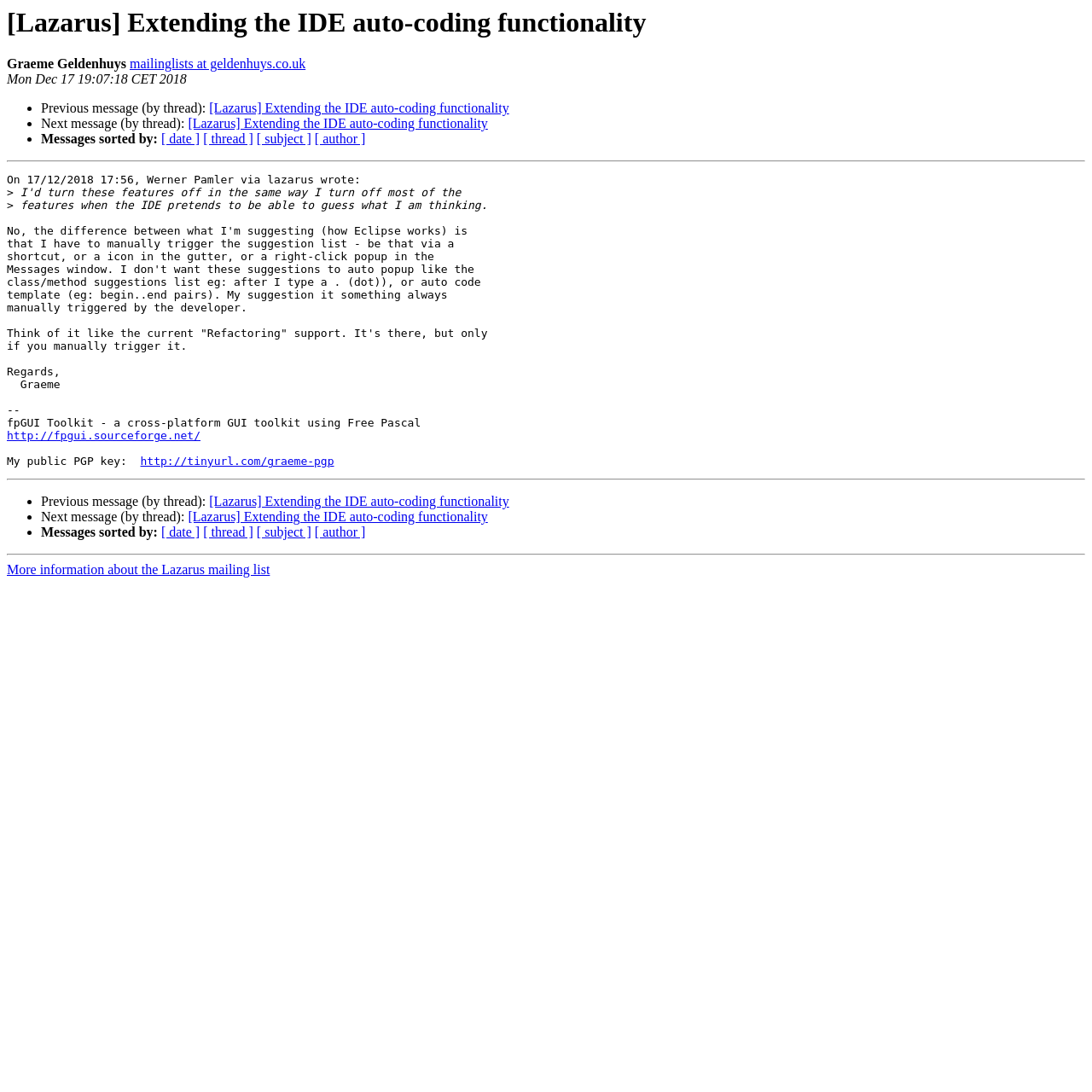Please find the bounding box coordinates (top-left x, top-left y, bottom-right x, bottom-right y) in the screenshot for the UI element described as follows: http://tinyurl.com/graeme-pgp

[0.129, 0.417, 0.306, 0.428]